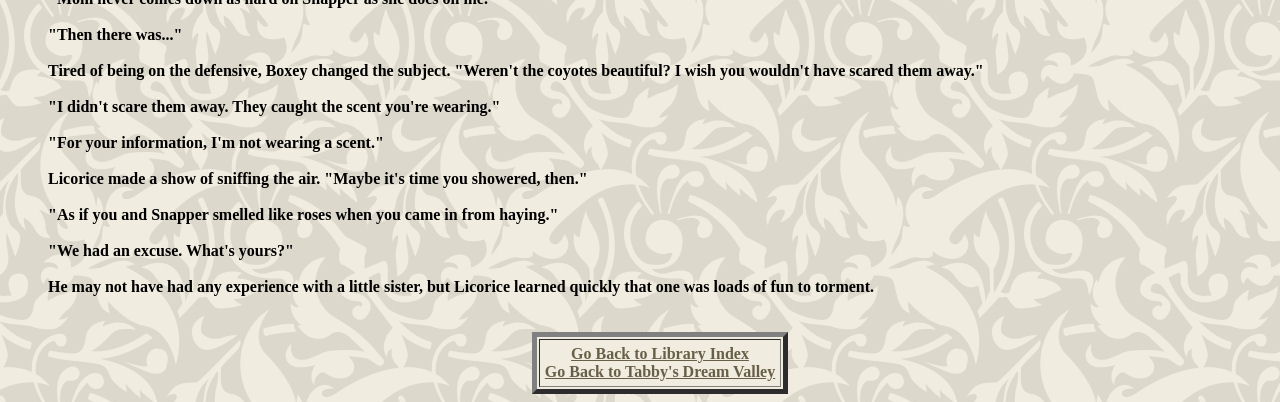Where can the reader go from this page?
Using the image as a reference, answer the question in detail.

The links at the bottom of the page provide options for the reader to go back to the Library Index or Tabby's Dream Valley, indicating that these are the possible destinations from this page.